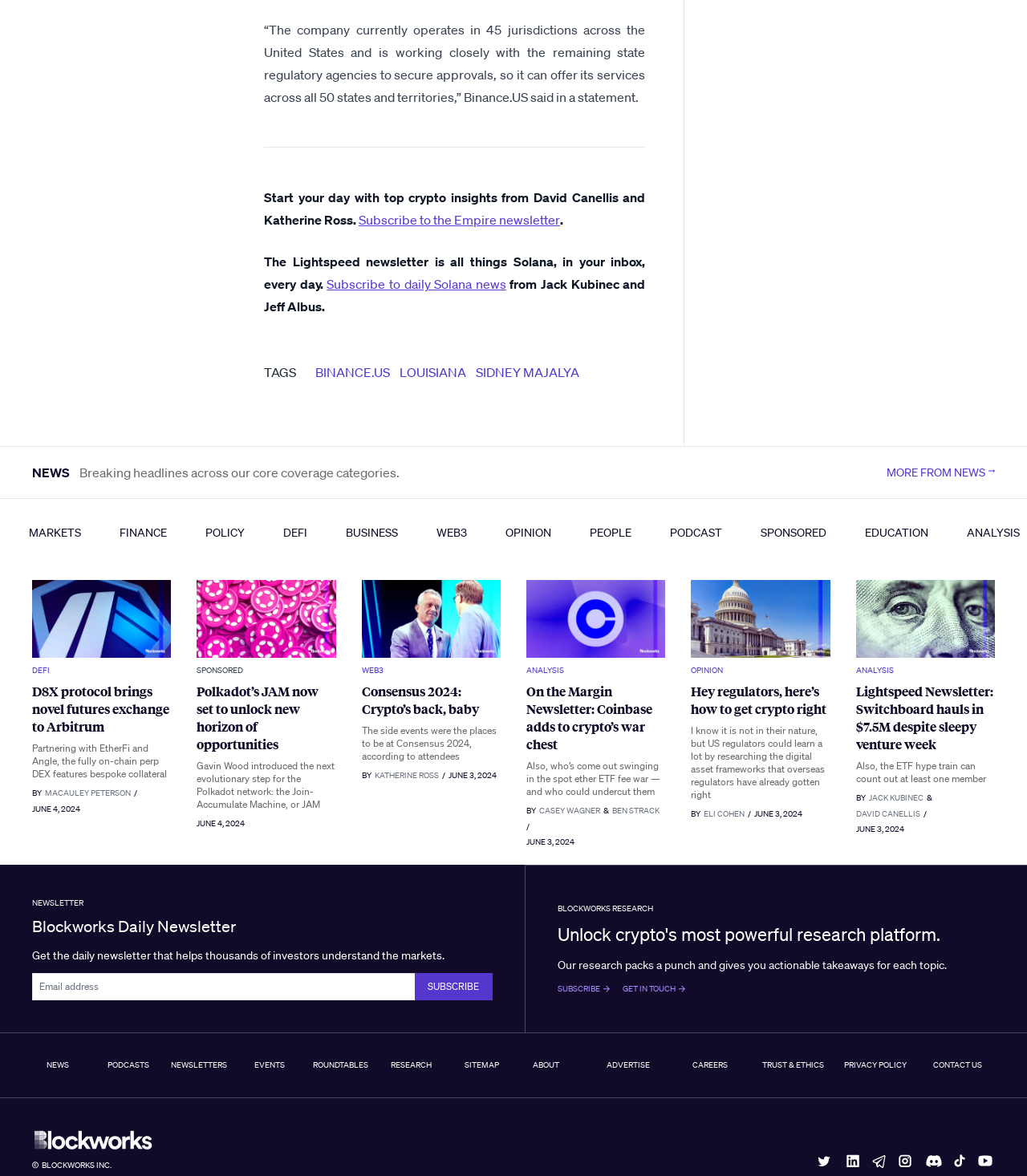Based on the image, provide a detailed response to the question:
What are the categories listed in the navigation tabs?

The navigation tabs list various categories, including MARKETS, FINANCE, POLICY, DEFI, BUSINESS, WEB3, OPINION, PEOPLE, PODCAST, SPONSORED, EDUCATION, and ANALYSIS.